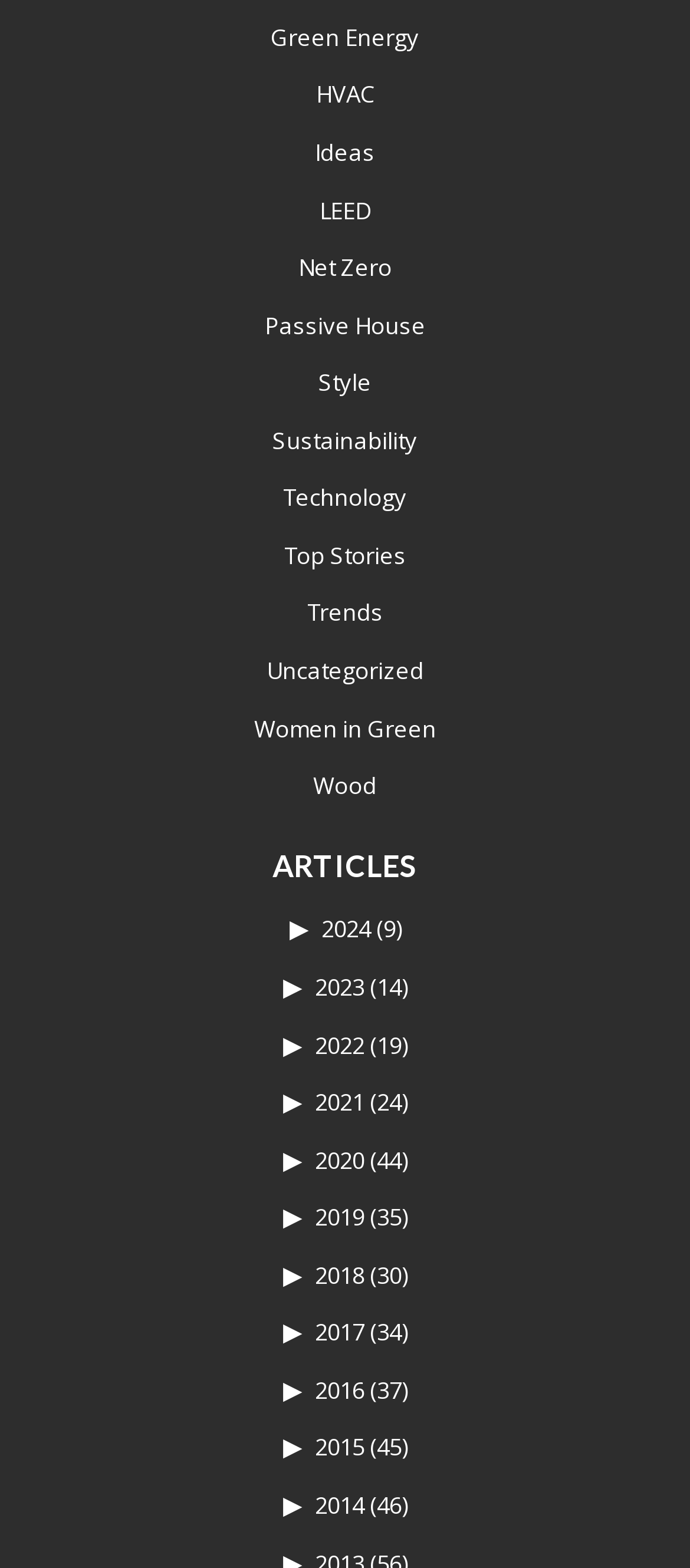Highlight the bounding box coordinates of the element that should be clicked to carry out the following instruction: "Click on the '2019' link". The coordinates must be given as four float numbers ranging from 0 to 1, i.e., [left, top, right, bottom].

[0.456, 0.766, 0.528, 0.786]